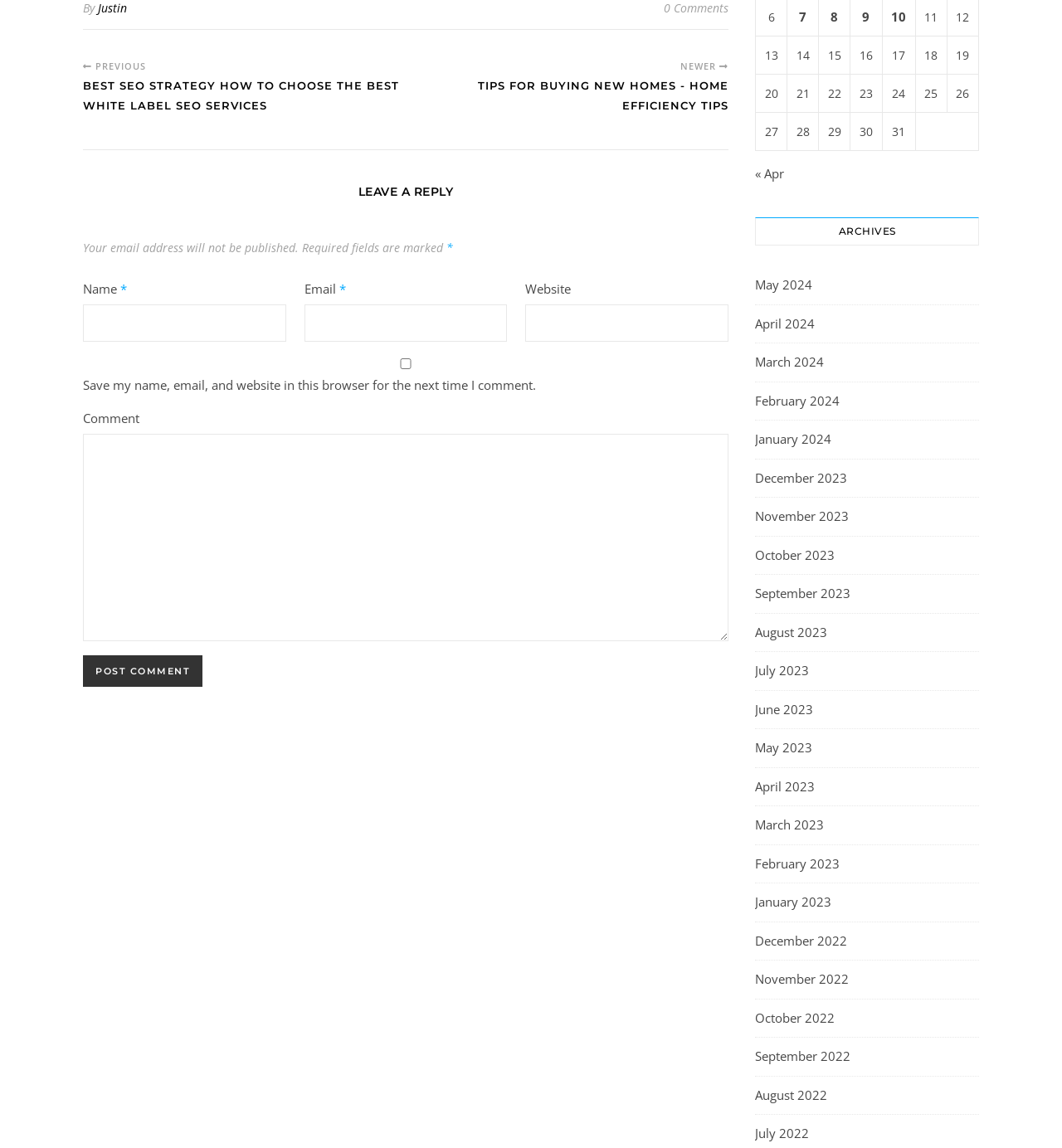Give a short answer to this question using one word or a phrase:
What is the name of the author of the first article?

Justin